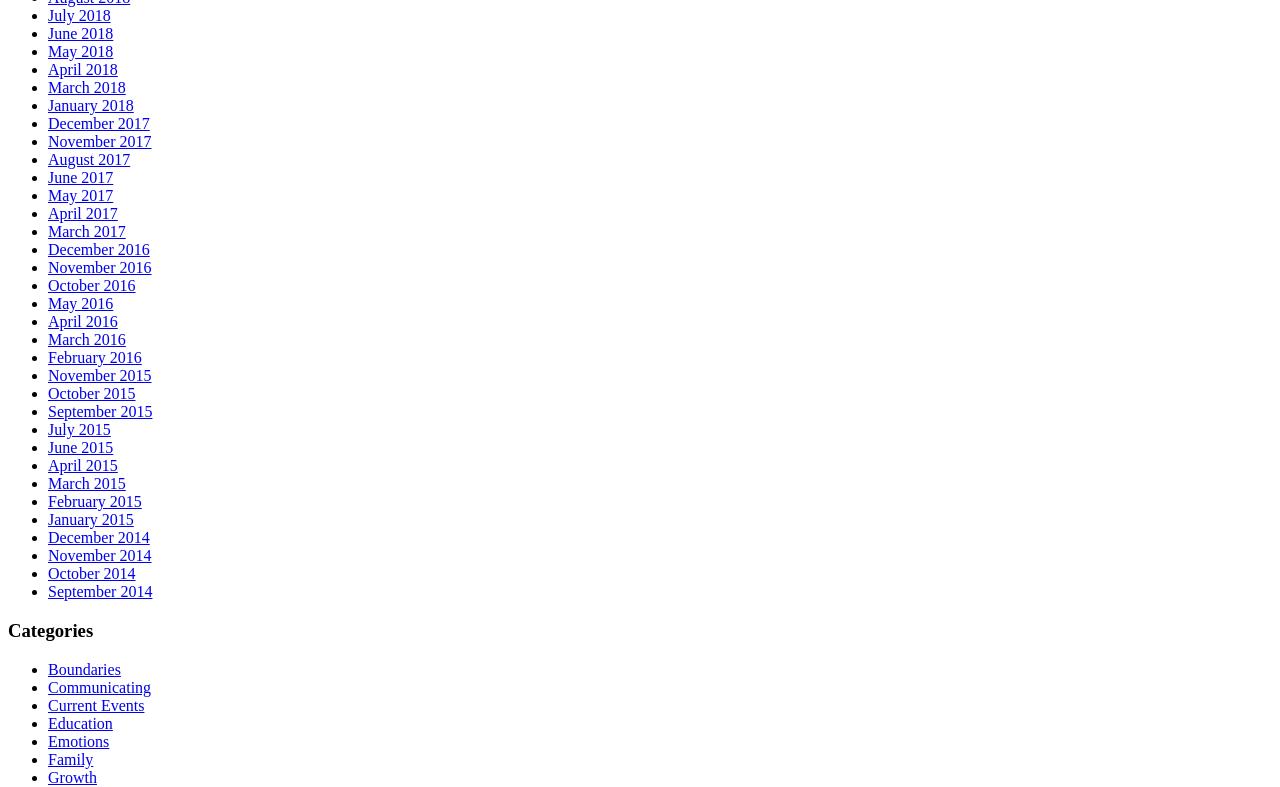Utilize the details in the image to thoroughly answer the following question: Are the list markers on the webpage bullets or numbers?

I examined the webpage and saw that the list markers are bullets, represented by a '•' symbol.